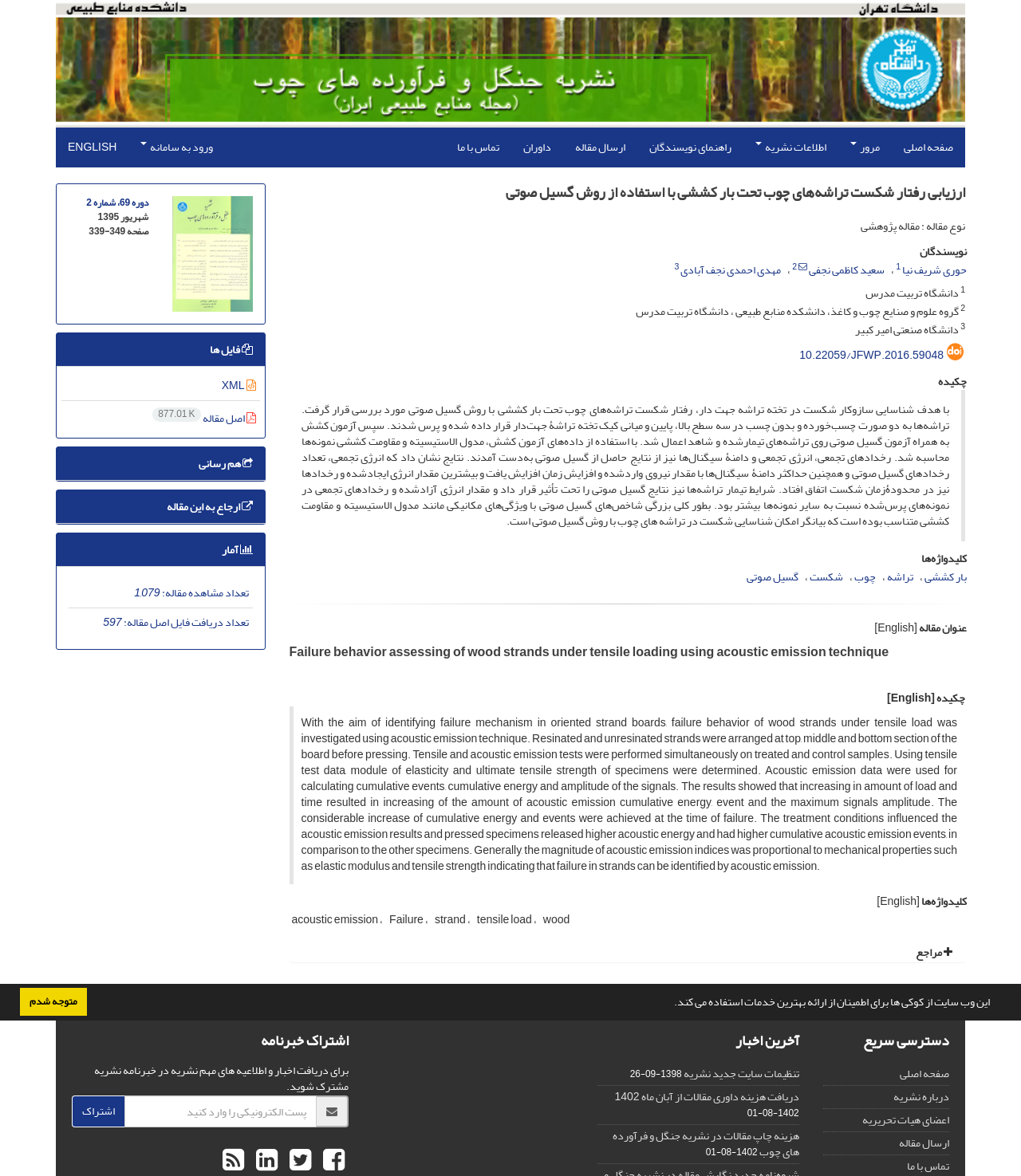Find the bounding box coordinates for the HTML element specified by: "داوران".

[0.501, 0.109, 0.552, 0.142]